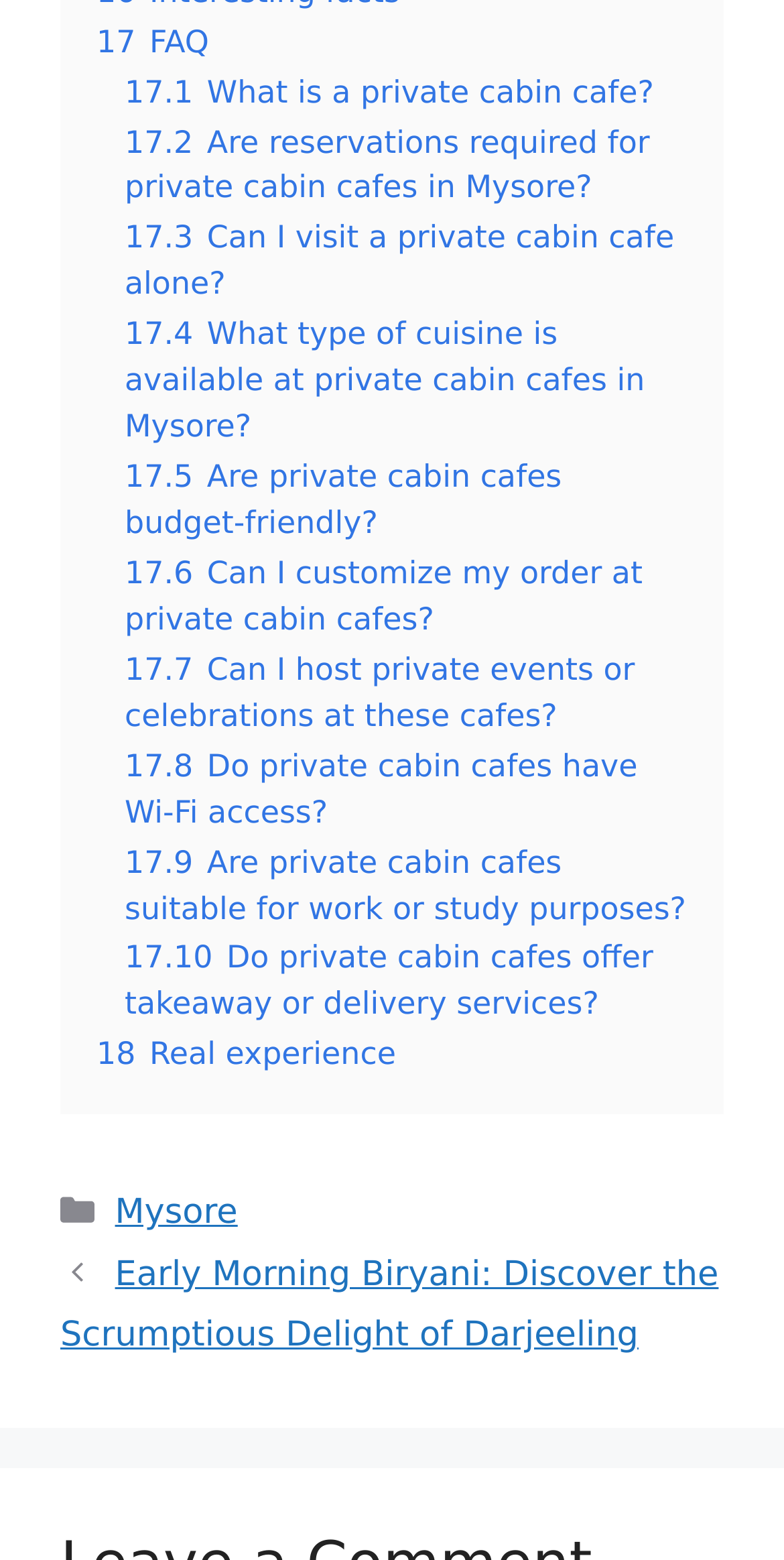Locate the bounding box coordinates of the item that should be clicked to fulfill the instruction: "Book a Hotel".

None